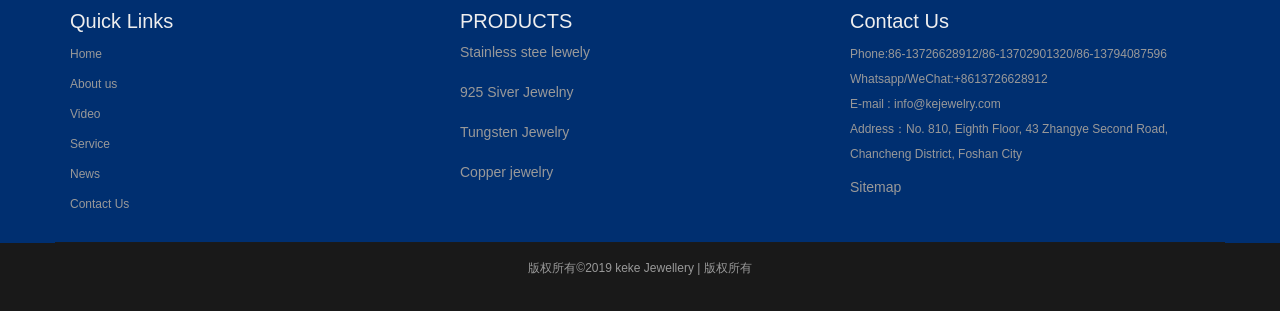Please provide the bounding box coordinates for the element that needs to be clicked to perform the following instruction: "Login to access more game design assets". The coordinates should be given as four float numbers between 0 and 1, i.e., [left, top, right, bottom].

None